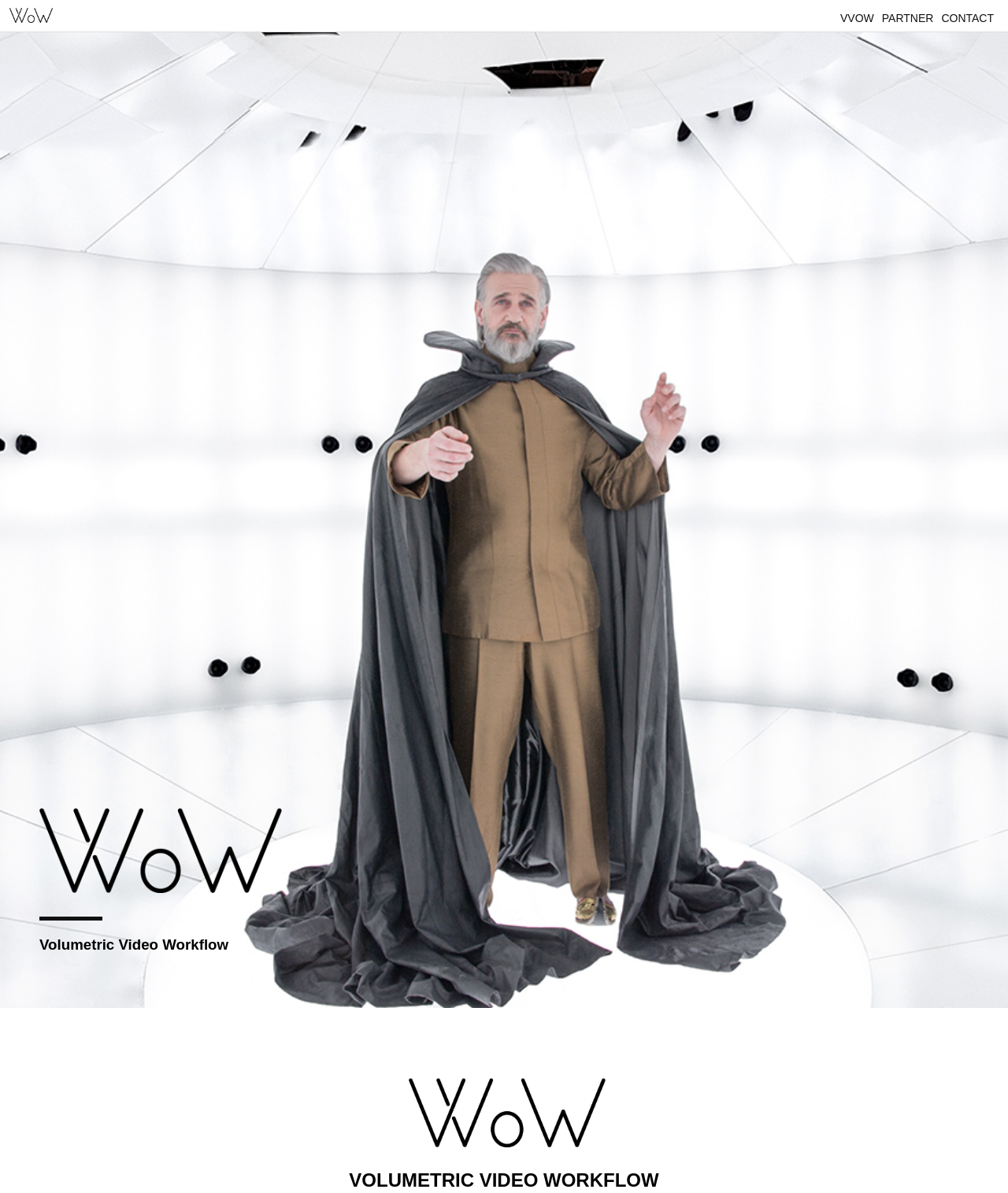Is the page focused on a specific company?
Based on the visual, give a brief answer using one word or a short phrase.

Yes